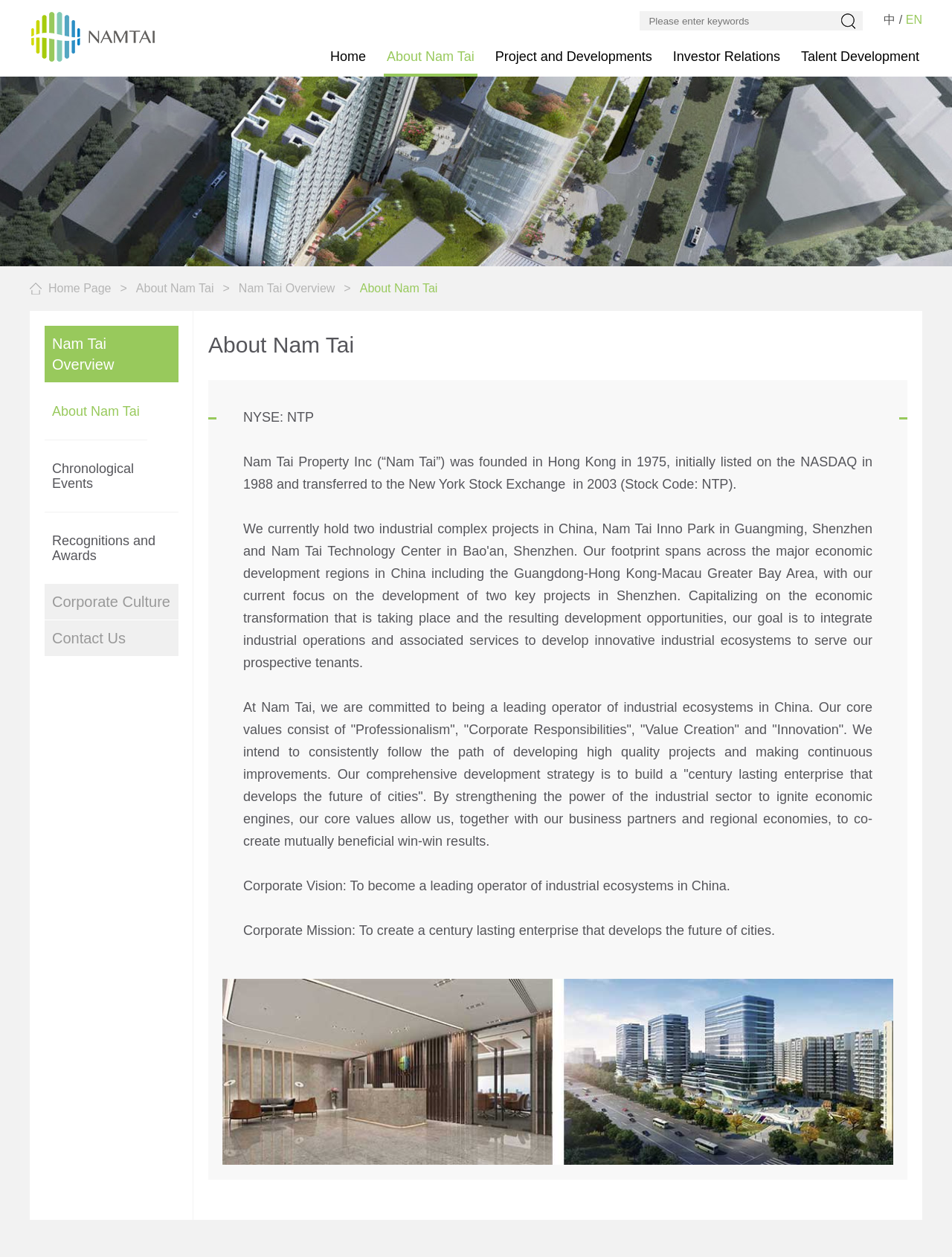Extract the bounding box of the UI element described as: "About Nam Tai".

[0.047, 0.305, 0.154, 0.35]